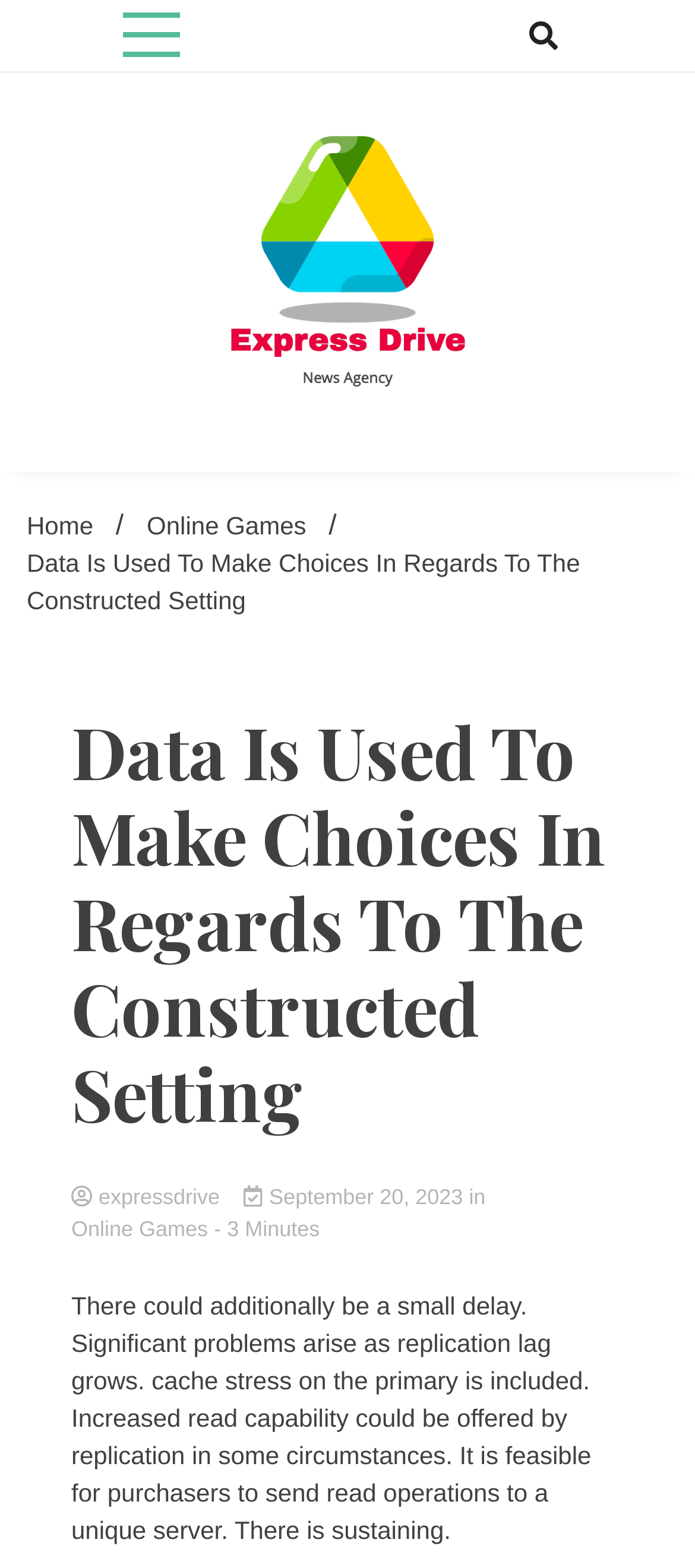Describe all significant elements and features of the webpage.

The webpage is about "Data Is Used To Make Choices In Regards To The Constructed Setting" on Express Drive. At the top, there are two buttons, one on the left and one on the right, with the latter containing an icon. Below these buttons, there is a link to "Express Drive" accompanied by an image. 

To the left of the image, there is a heading also titled "Express Drive". Below this heading, there is a navigation section labeled "Breadcrumbs" containing three links: "Home /", "Online Games /", and the current page. 

Next to the navigation section, there is a static text block displaying the title of the article. Below this title, there is a header section containing the article title again, followed by three links: one with an icon, one with the date "September 20, 2023", and one to "Online Games". 

Additionally, there is a generic element indicating the "Estimated Reading Time of Article" as 3 minutes. The main content of the article starts below this element, discussing the topic of data usage in constructed settings, mentioning replication lag, cache stress, and read capabilities.